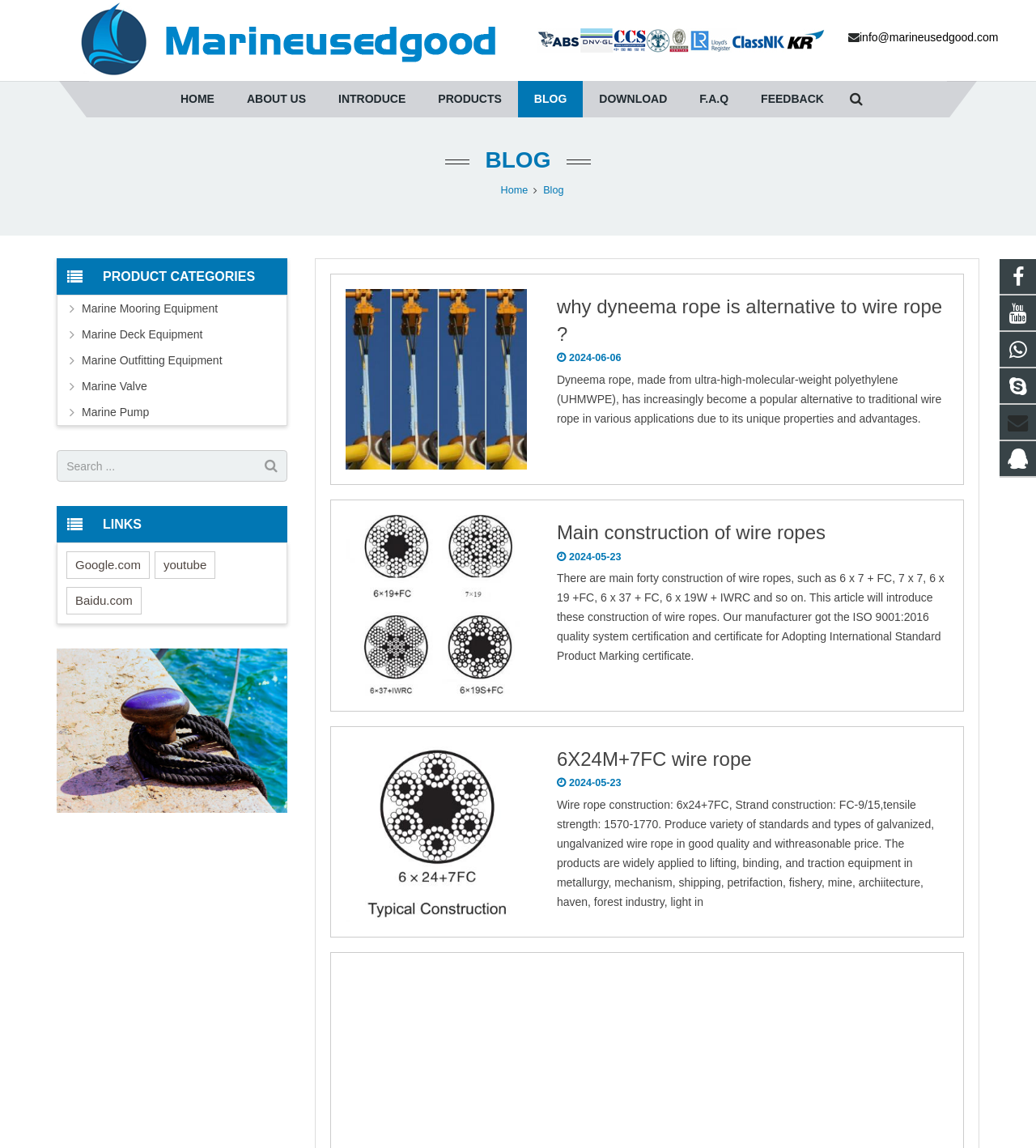Please specify the coordinates of the bounding box for the element that should be clicked to carry out this instruction: "Search for products". The coordinates must be four float numbers between 0 and 1, formatted as [left, top, right, bottom].

[0.82, 0.073, 0.859, 0.1]